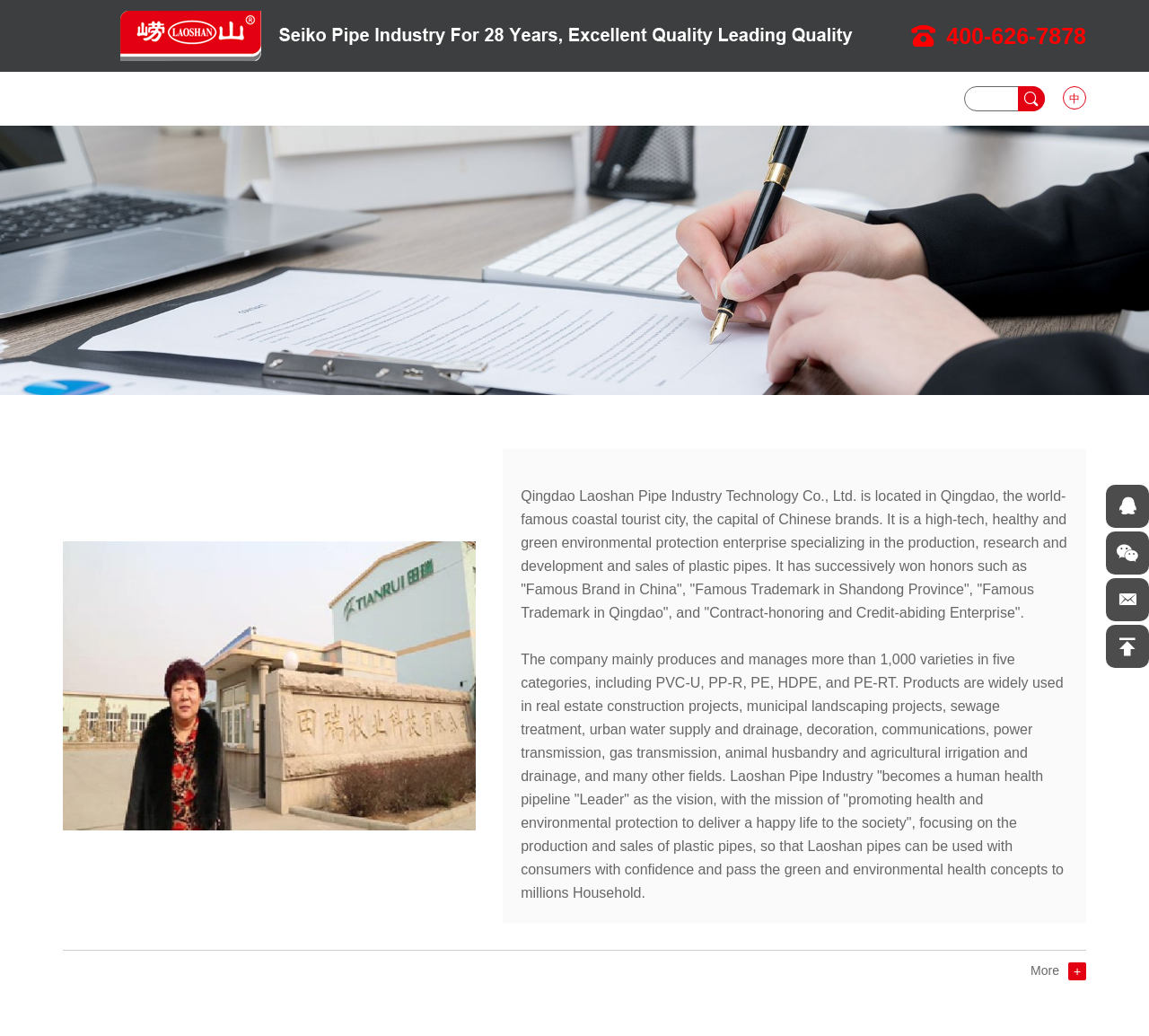What is the phone number on the webpage?
Answer briefly with a single word or phrase based on the image.

400-626-7878